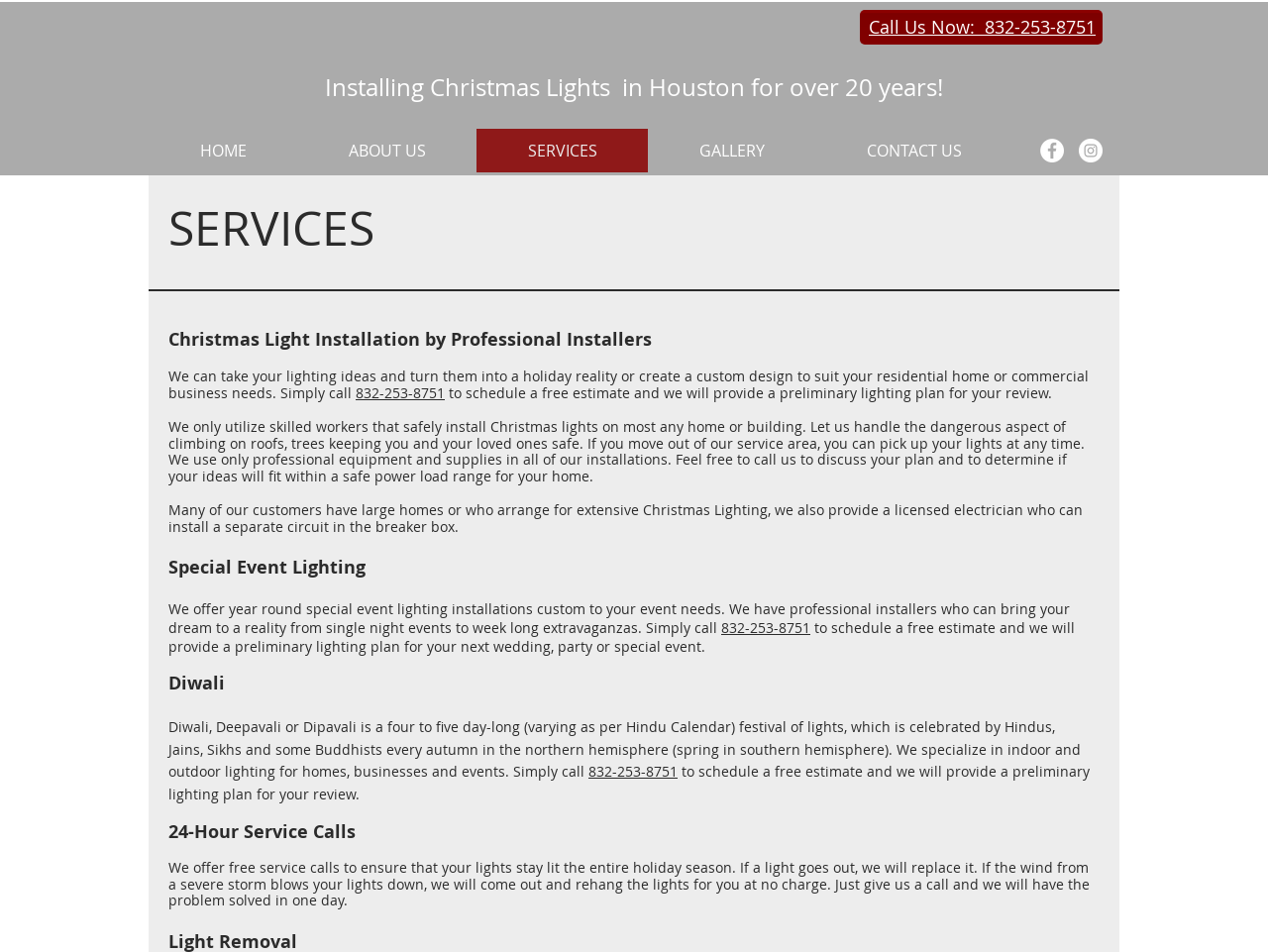Please identify the bounding box coordinates of the area I need to click to accomplish the following instruction: "Contact us".

[0.643, 0.135, 0.798, 0.181]